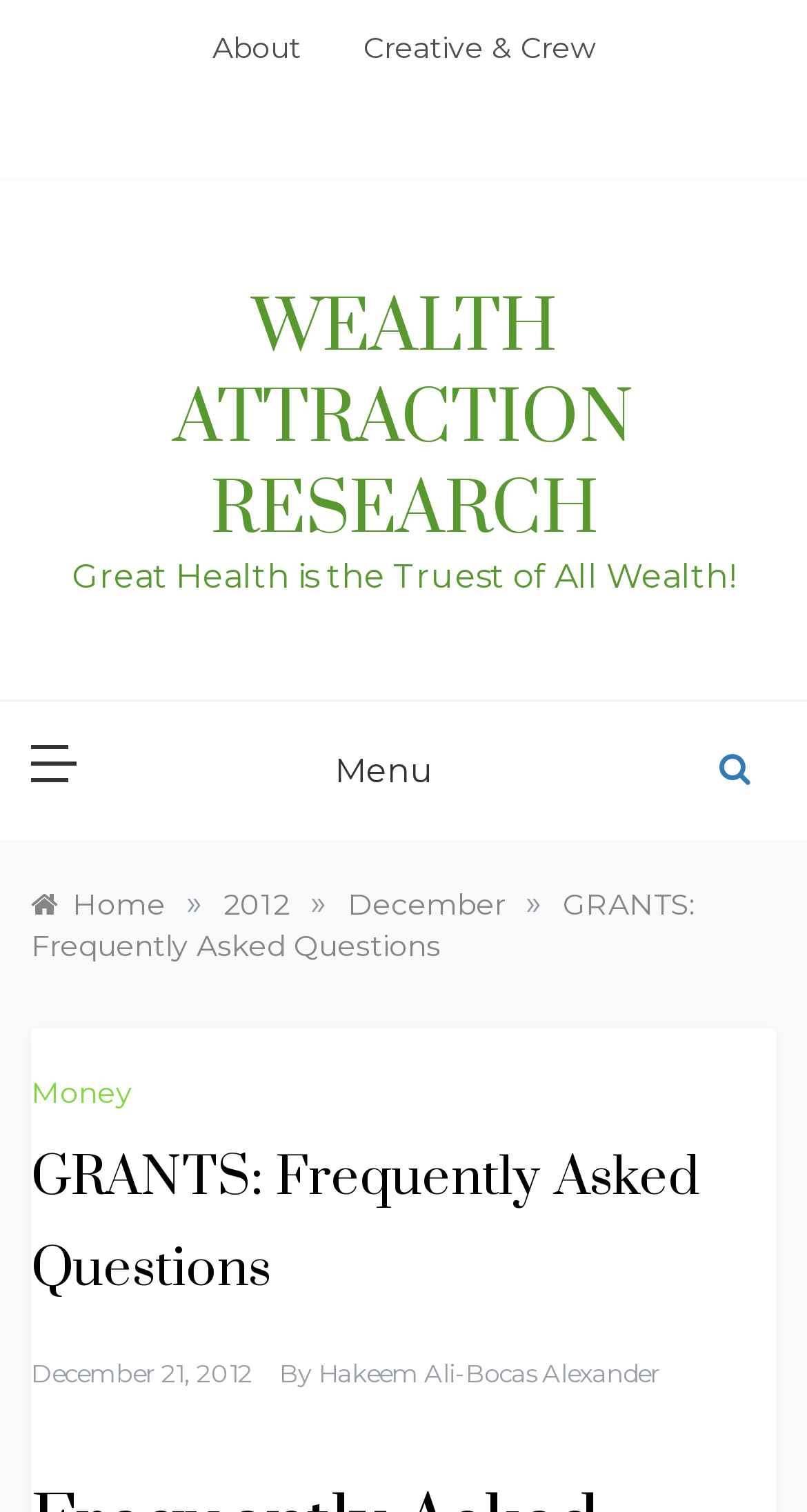Using the description "Menu", locate and provide the bounding box of the UI element.

[0.4, 0.464, 0.554, 0.556]